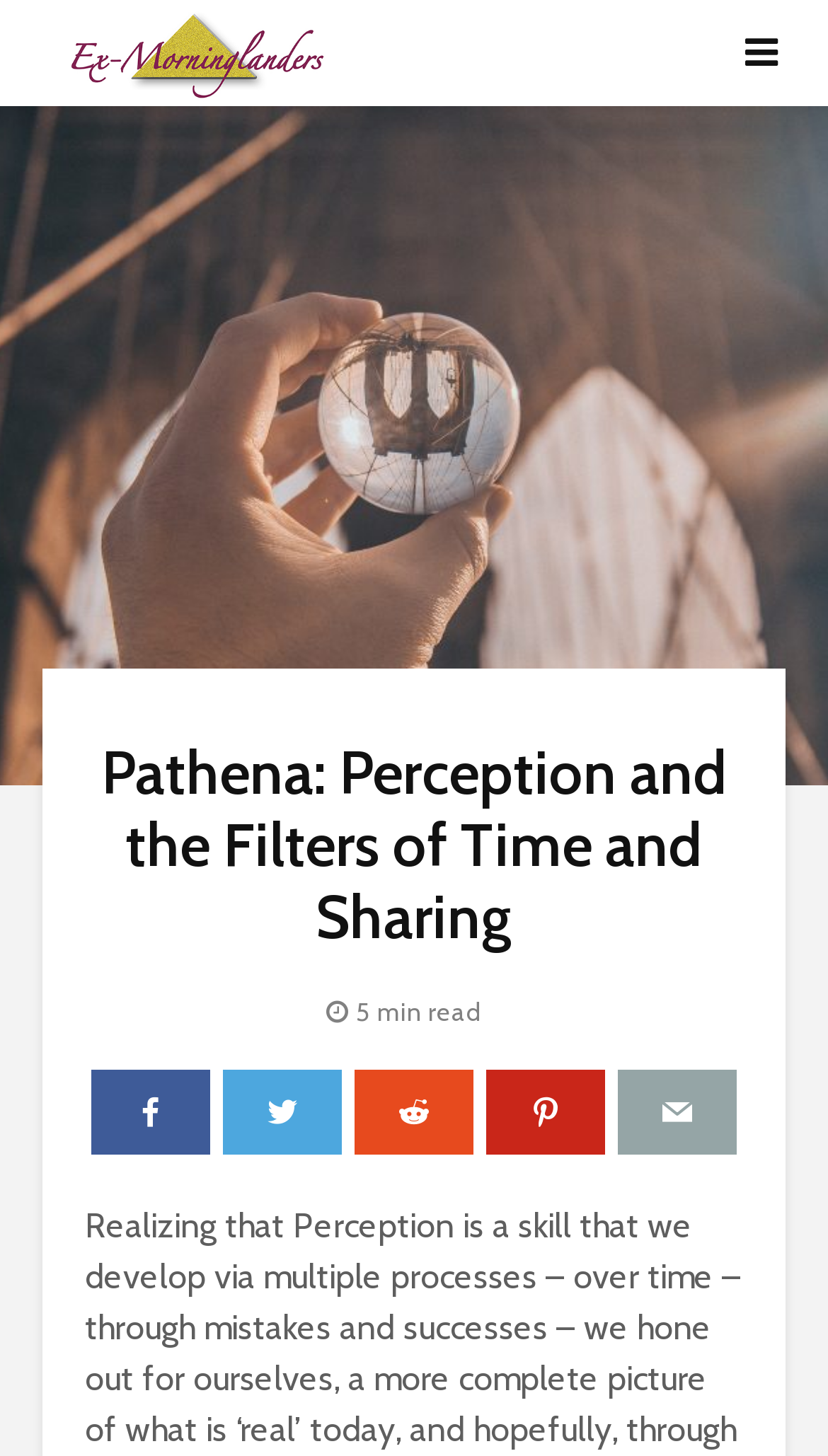Is the webpage about a specific group of people?
Examine the screenshot and reply with a single word or phrase.

Yes